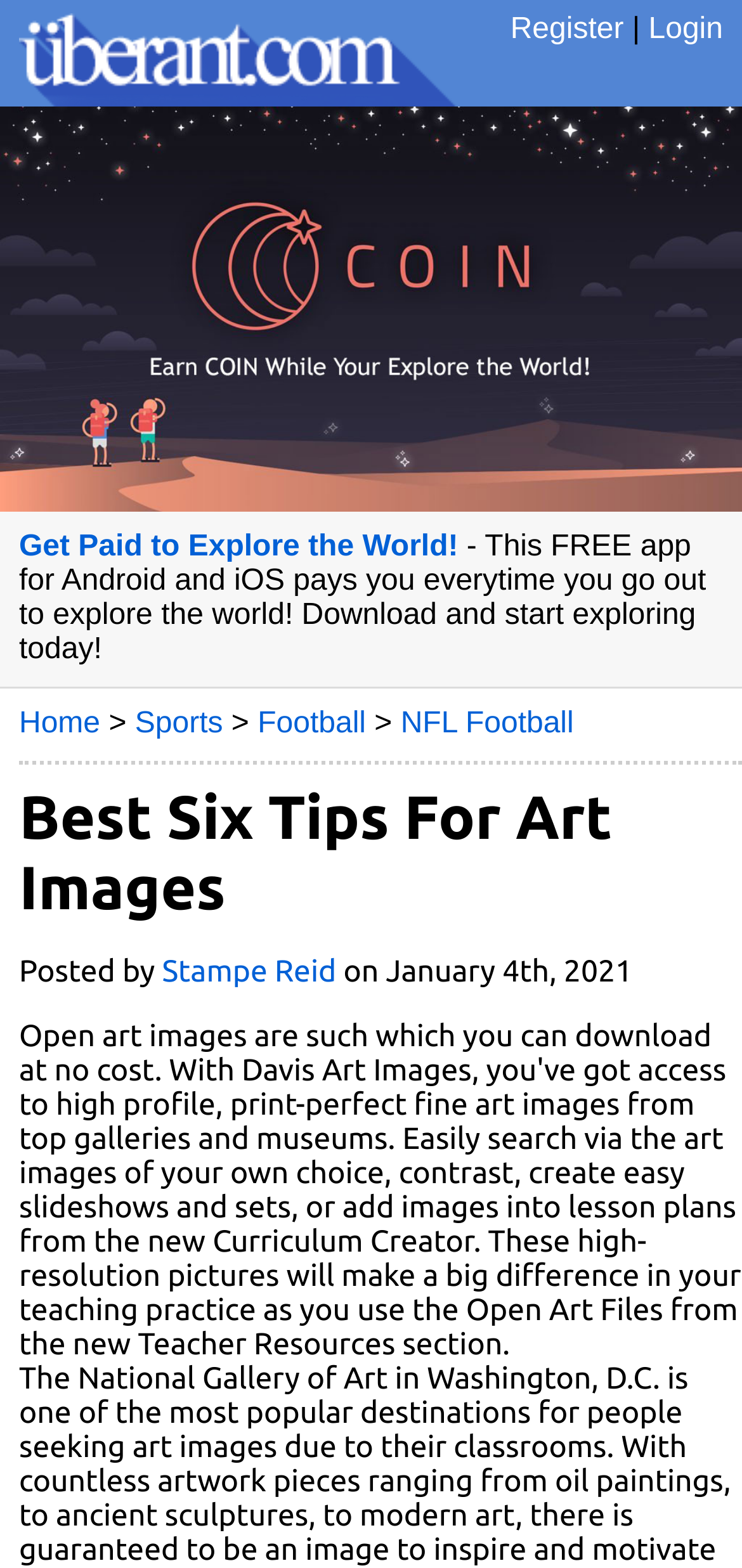Elaborate on the webpage's design and content in a detailed caption.

The webpage appears to be a blog post or article titled "Best Six Tips For Art Images". At the top of the page, there is a navigation bar with links to "Register", "Login", and "Uberant", accompanied by a small image. Below this, there is a large image that spans the width of the page.

Further down, there is a promotional link that reads "Get Paid to Explore the World!" with a brief description of a mobile app that pays users to explore the world. This section also contains links to "Home", "Sports", "Football", and "NFL Football".

The main content of the page begins with a heading that matches the title of the page, "Best Six Tips For Art Images". Below this, there is a byline that reads "Posted by Stampe Reid on January 4th, 2021". The rest of the page likely contains the article or blog post content, but the details are not provided in the accessibility tree.

In terms of layout, the page has a clear hierarchy of elements, with the navigation bar and promotional link at the top, followed by the main content section. The elements are arranged in a logical and easy-to-follow manner, with clear headings and concise text.